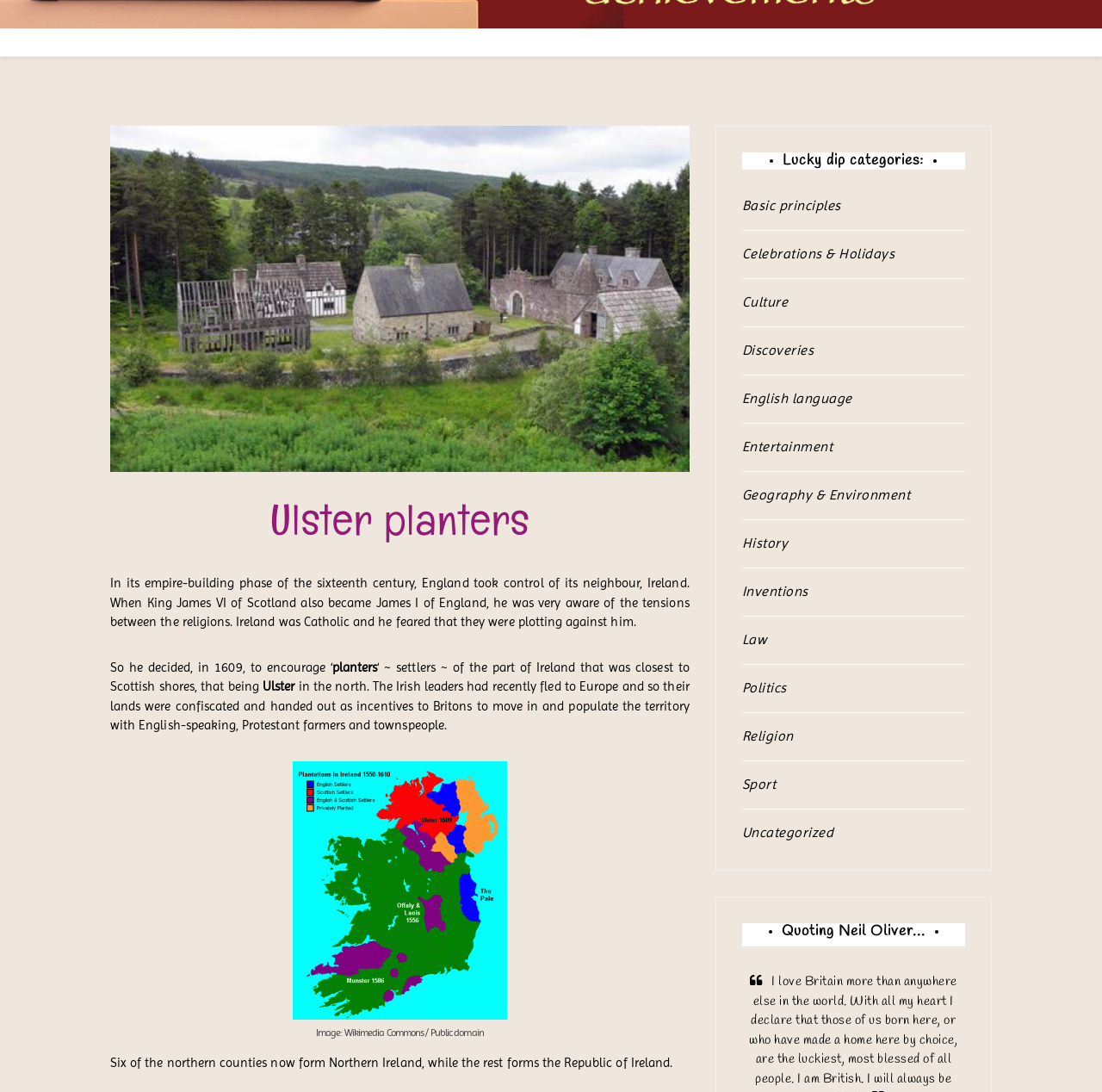Given the element description "Religion" in the screenshot, predict the bounding box coordinates of that UI element.

[0.673, 0.189, 0.72, 0.204]